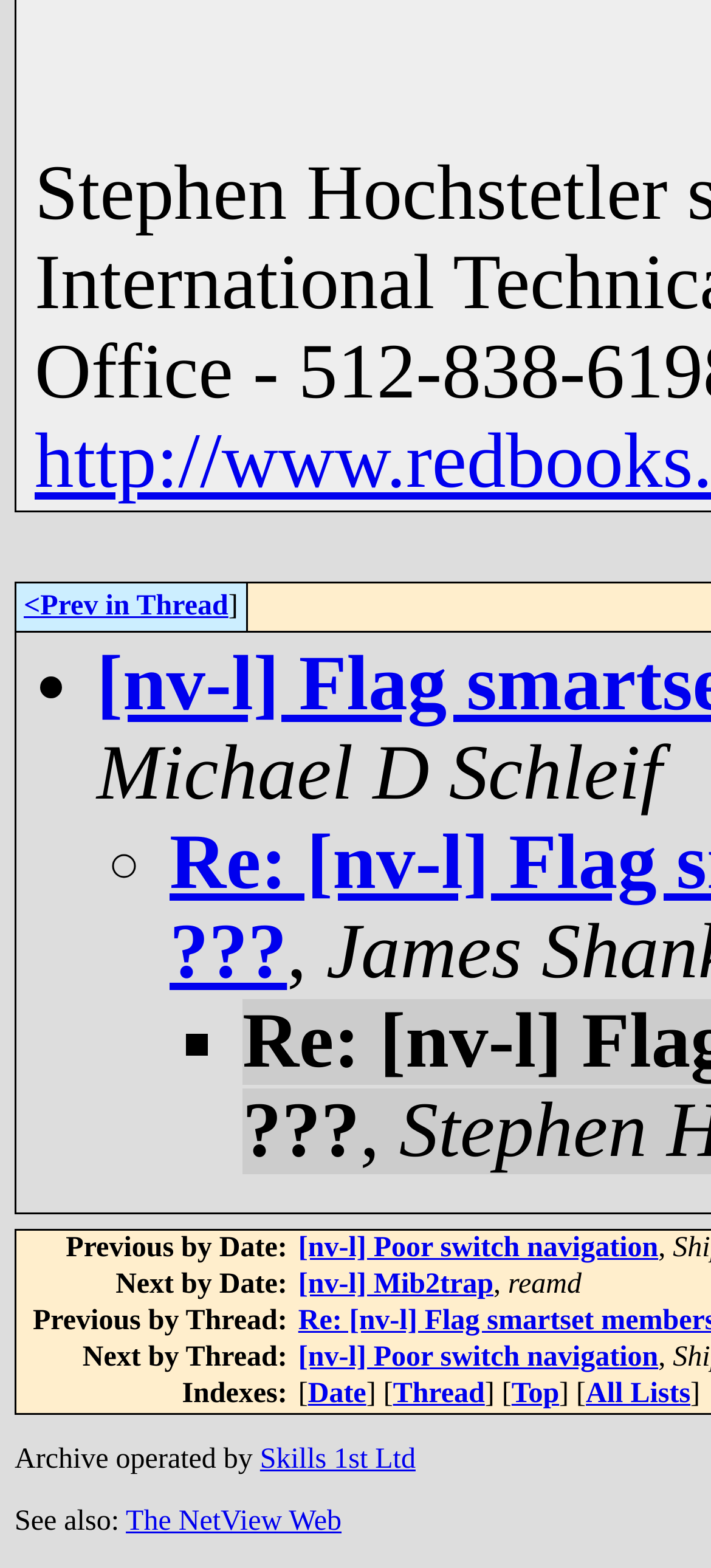Extract the bounding box coordinates of the UI element described by: "Read more". The coordinates should include four float numbers ranging from 0 to 1, e.g., [left, top, right, bottom].

None